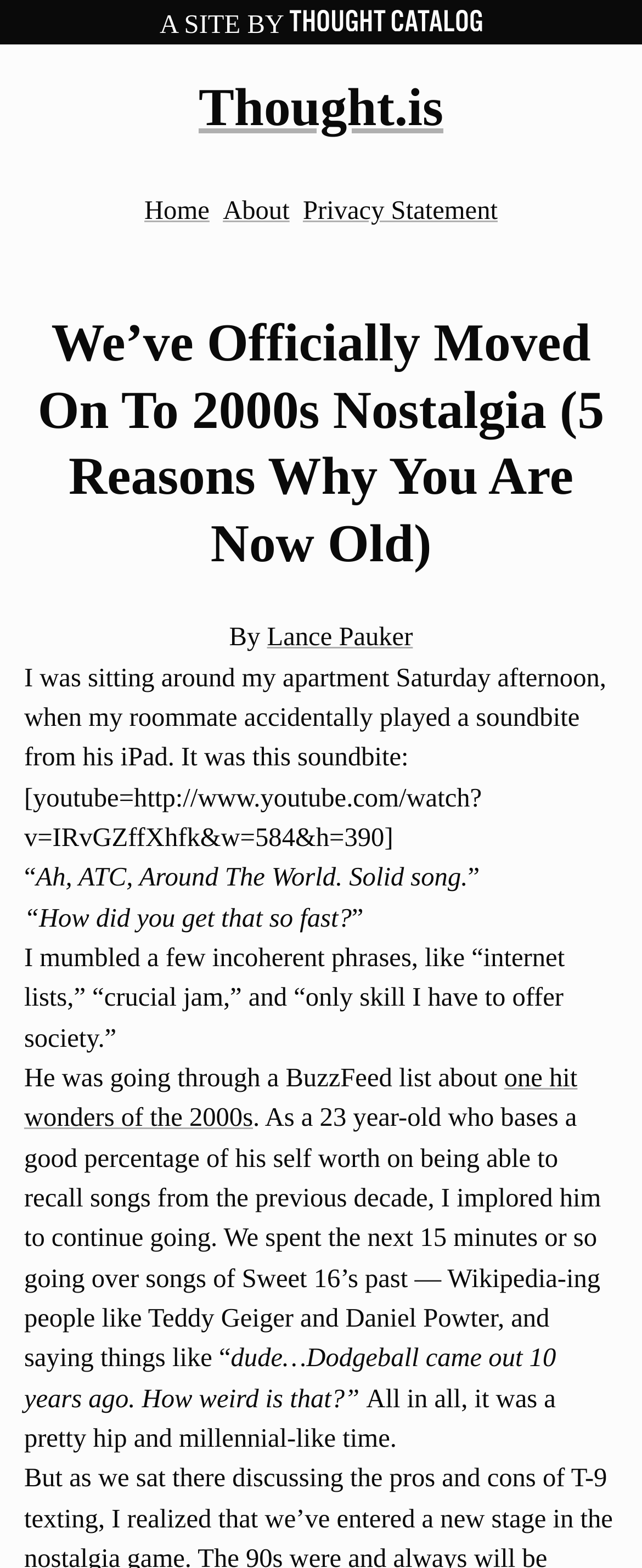Who is the author of the article?
Please look at the screenshot and answer in one word or a short phrase.

Lance Pauker